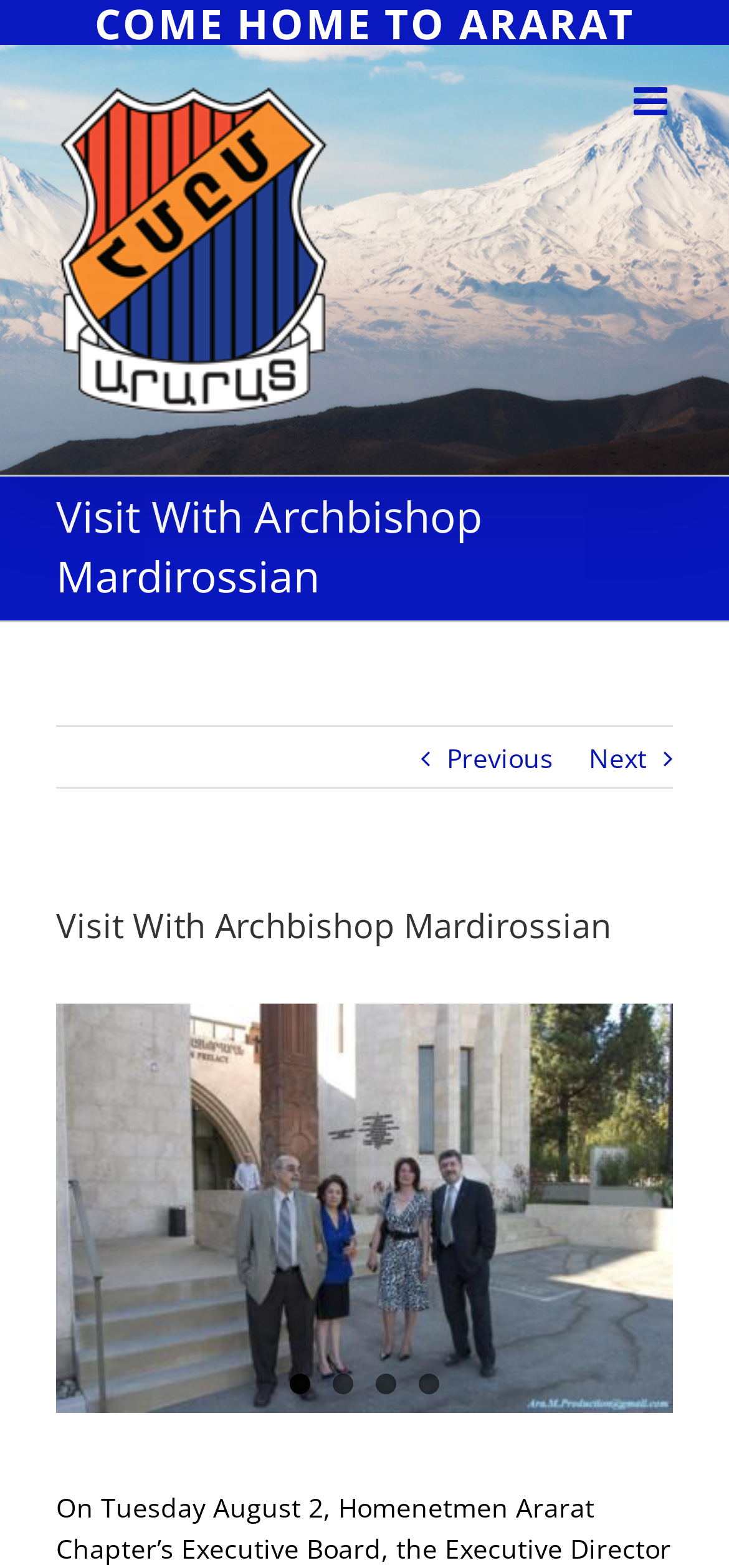Locate and provide the bounding box coordinates for the HTML element that matches this description: "Next".

[0.808, 0.463, 0.887, 0.504]